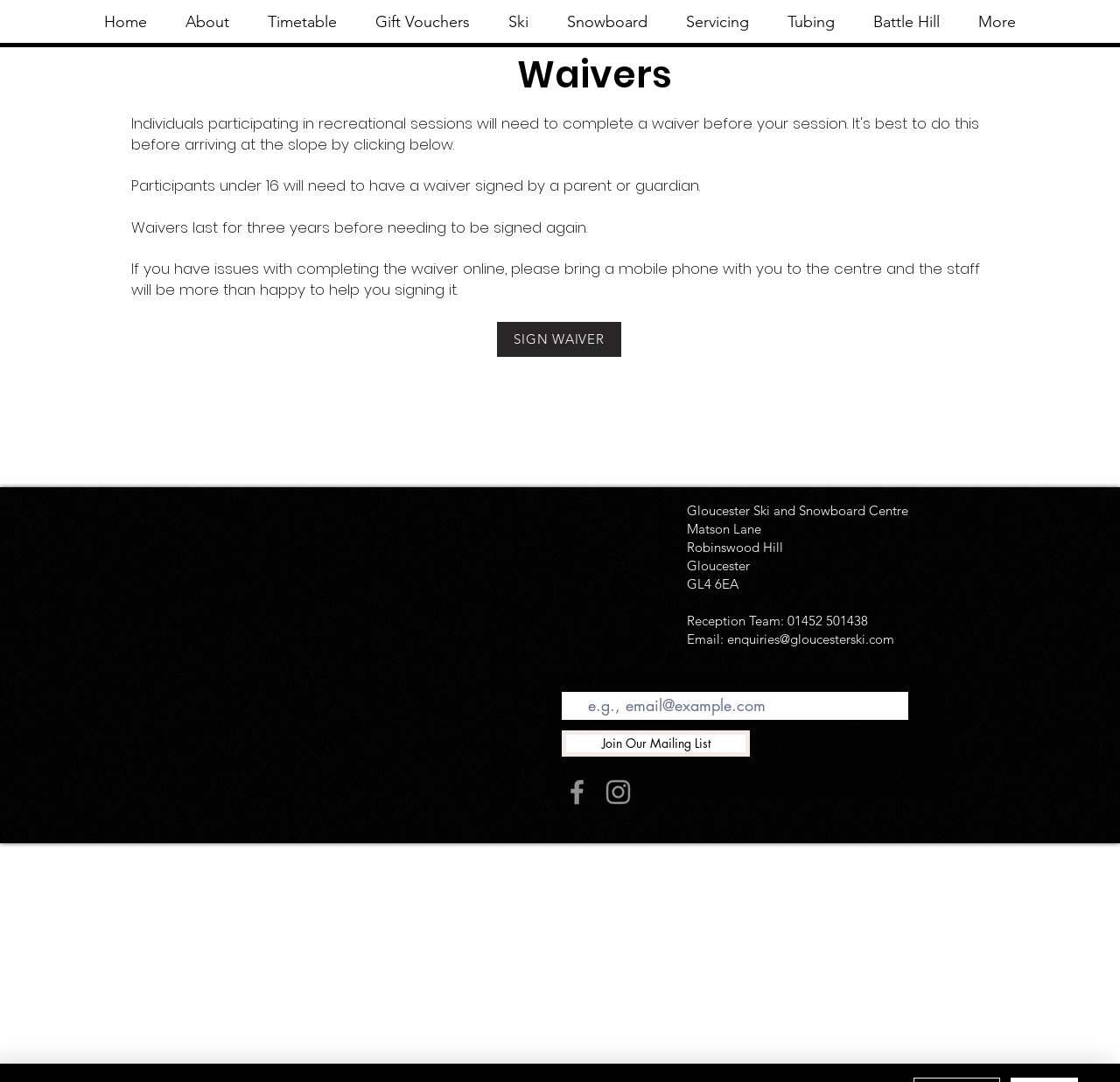Determine the bounding box for the HTML element described here: "Ski". The coordinates should be given as [left, top, right, bottom] with each number being a float between 0 and 1.

[0.437, 0.0, 0.489, 0.04]